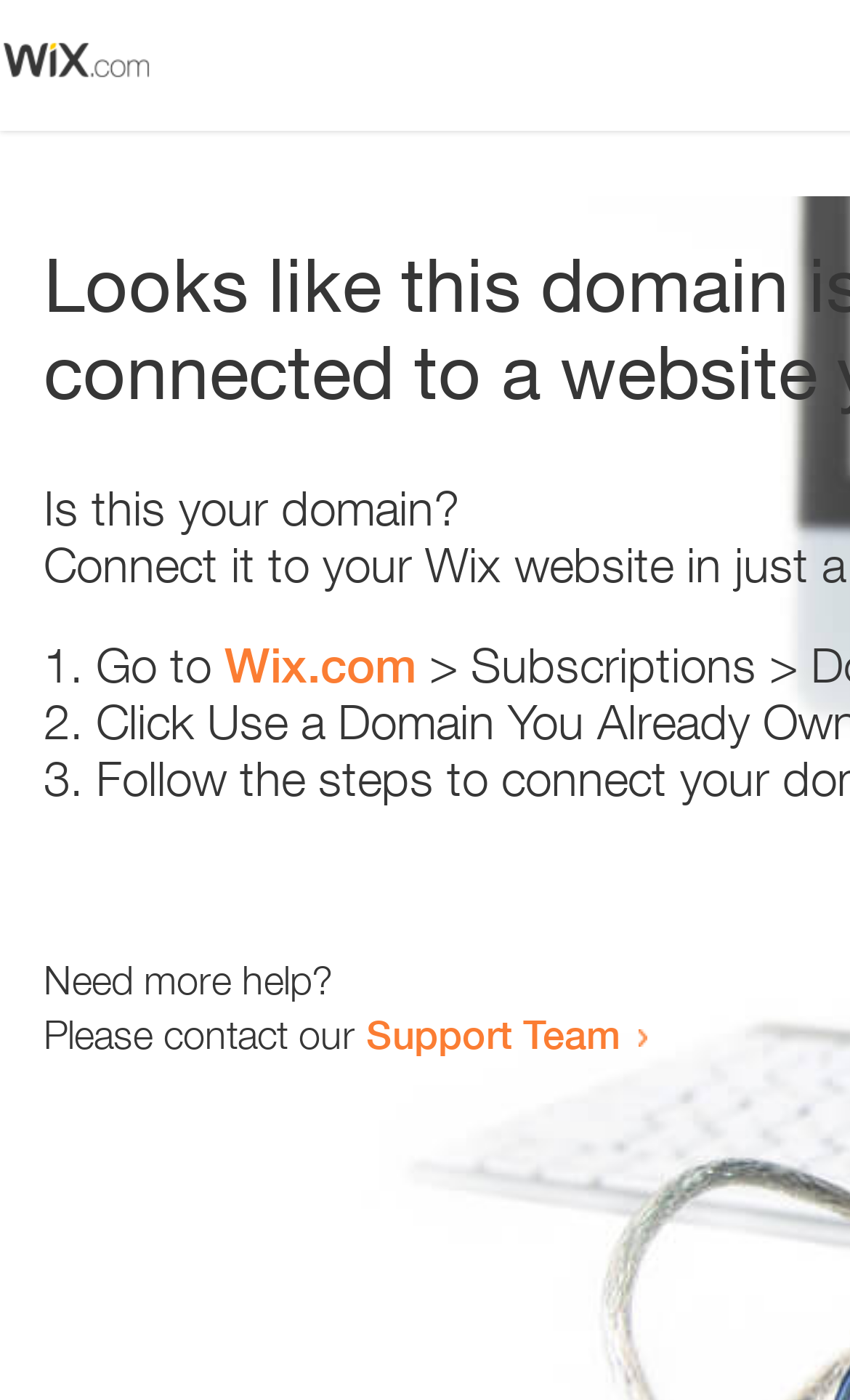Respond to the following question with a brief word or phrase:
How many list markers are present?

3